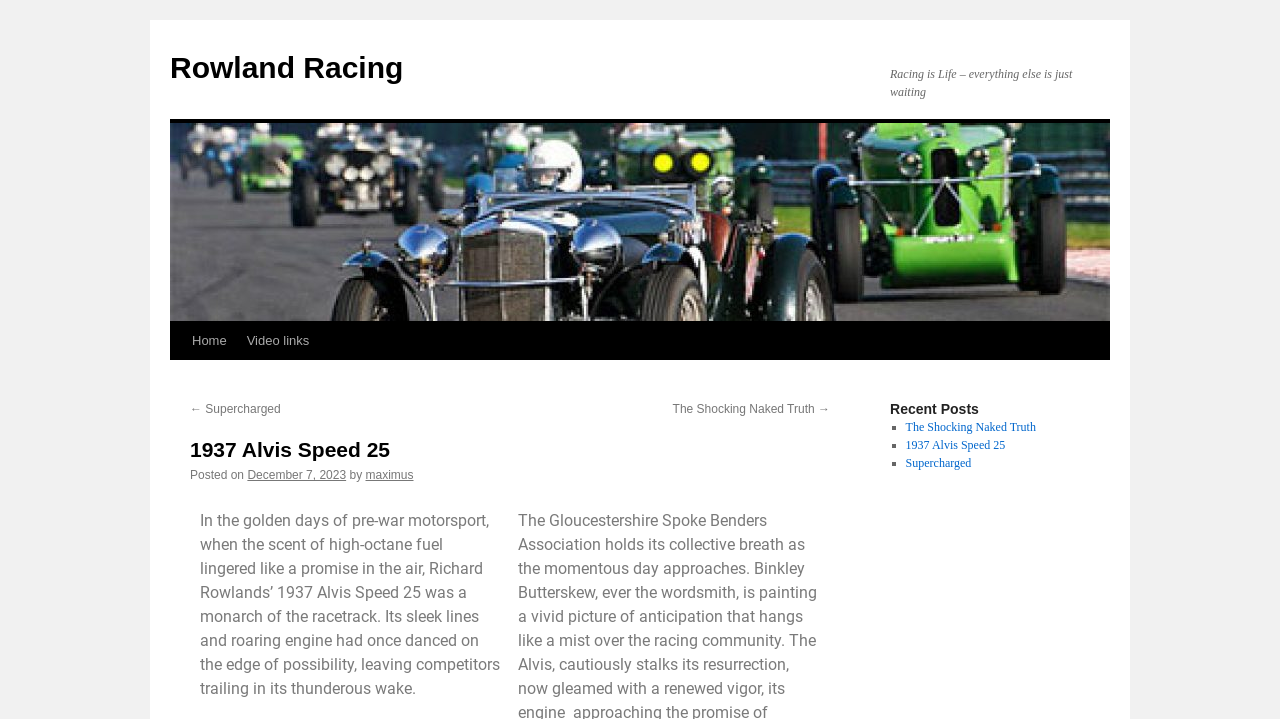Given the element description: "Video links", predict the bounding box coordinates of this UI element. The coordinates must be four float numbers between 0 and 1, given as [left, top, right, bottom].

[0.185, 0.448, 0.249, 0.501]